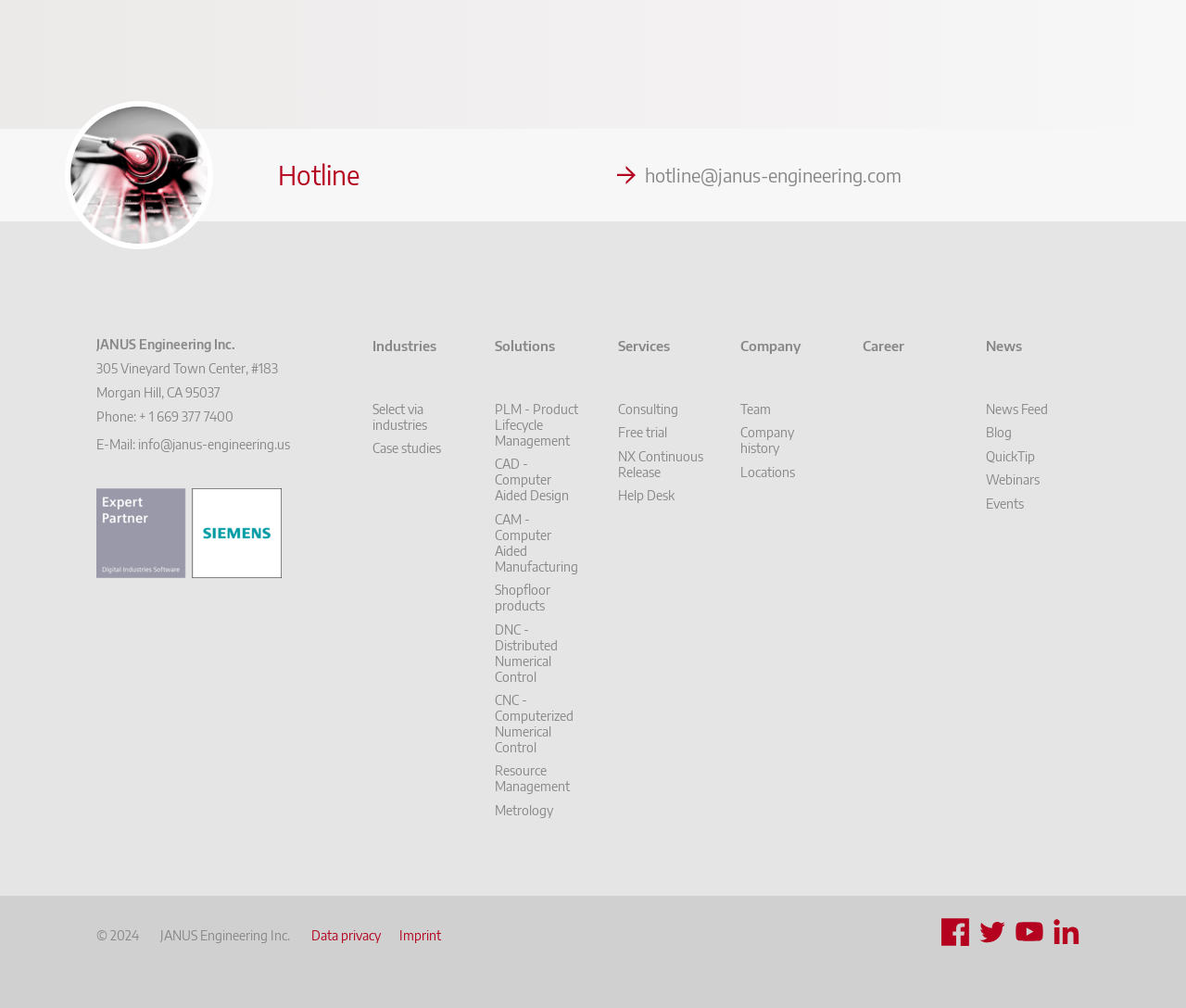Identify the bounding box coordinates of the clickable region necessary to fulfill the following instruction: "Contact via email". The bounding box coordinates should be four float numbers between 0 and 1, i.e., [left, top, right, bottom].

[0.116, 0.425, 0.245, 0.457]